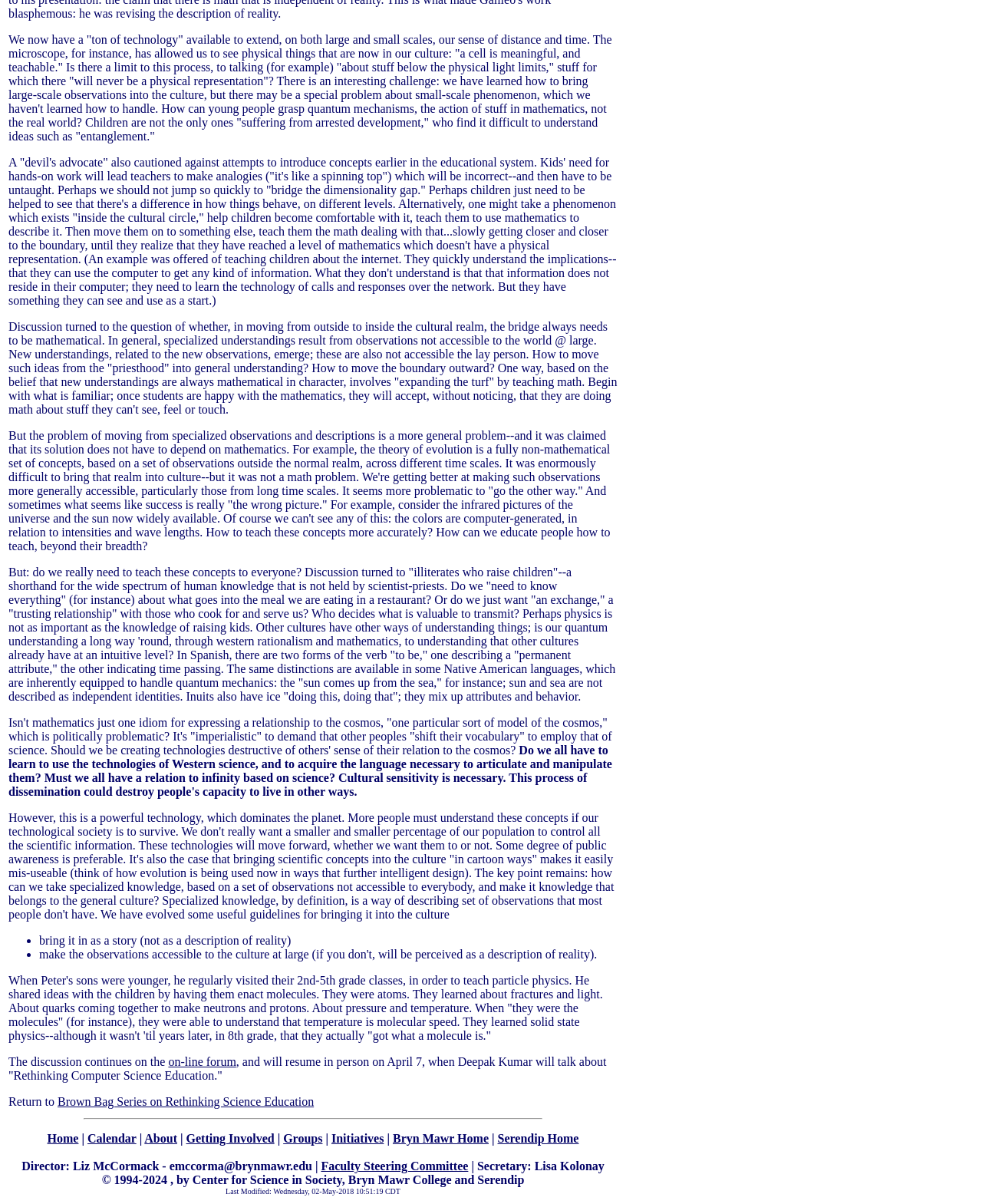Provide the bounding box coordinates of the HTML element described as: "Home". The bounding box coordinates should be four float numbers between 0 and 1, i.e., [left, top, right, bottom].

[0.048, 0.94, 0.08, 0.951]